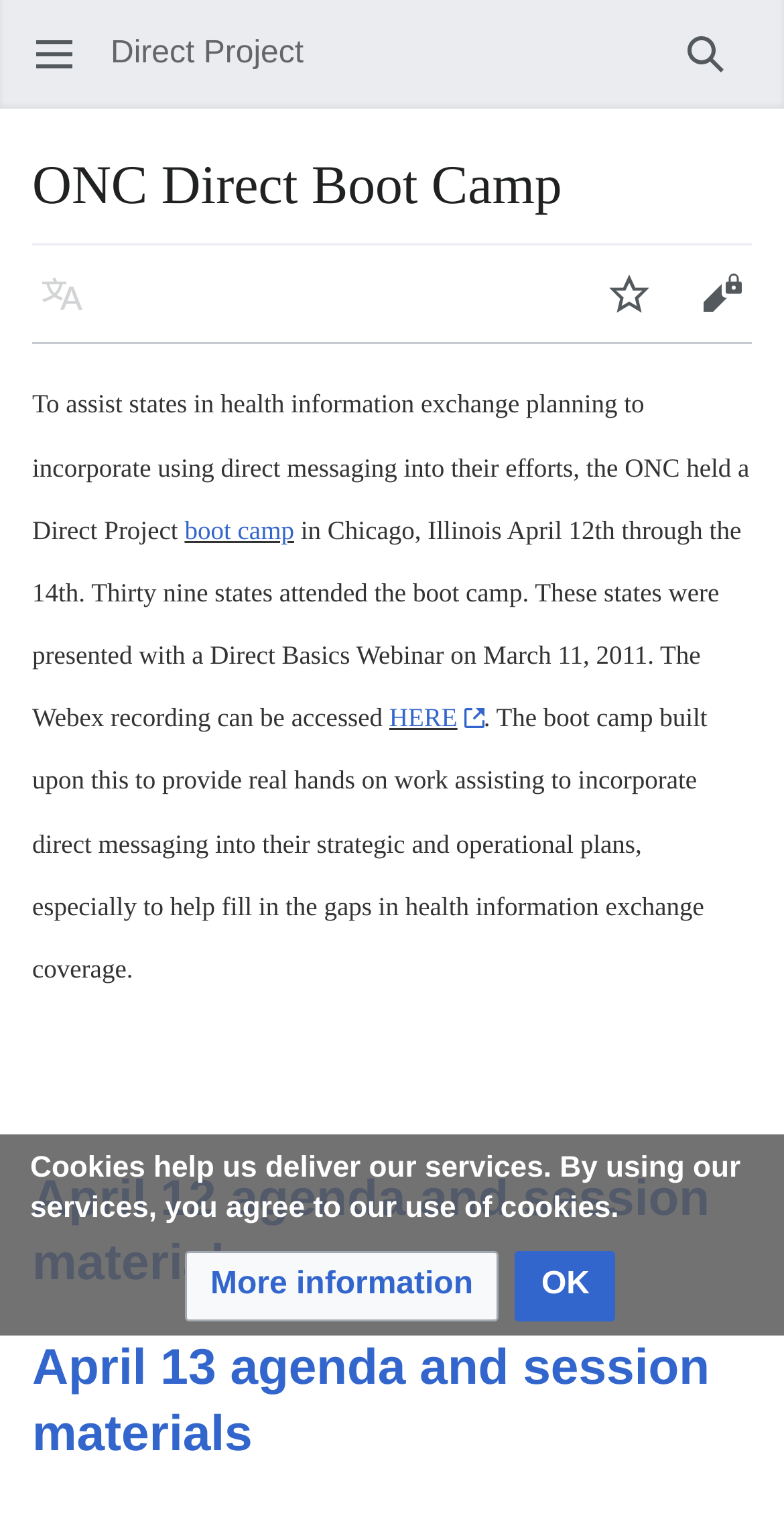Locate the bounding box for the described UI element: "Language". Ensure the coordinates are four float numbers between 0 and 1, formatted as [left, top, right, bottom].

[0.021, 0.162, 0.138, 0.222]